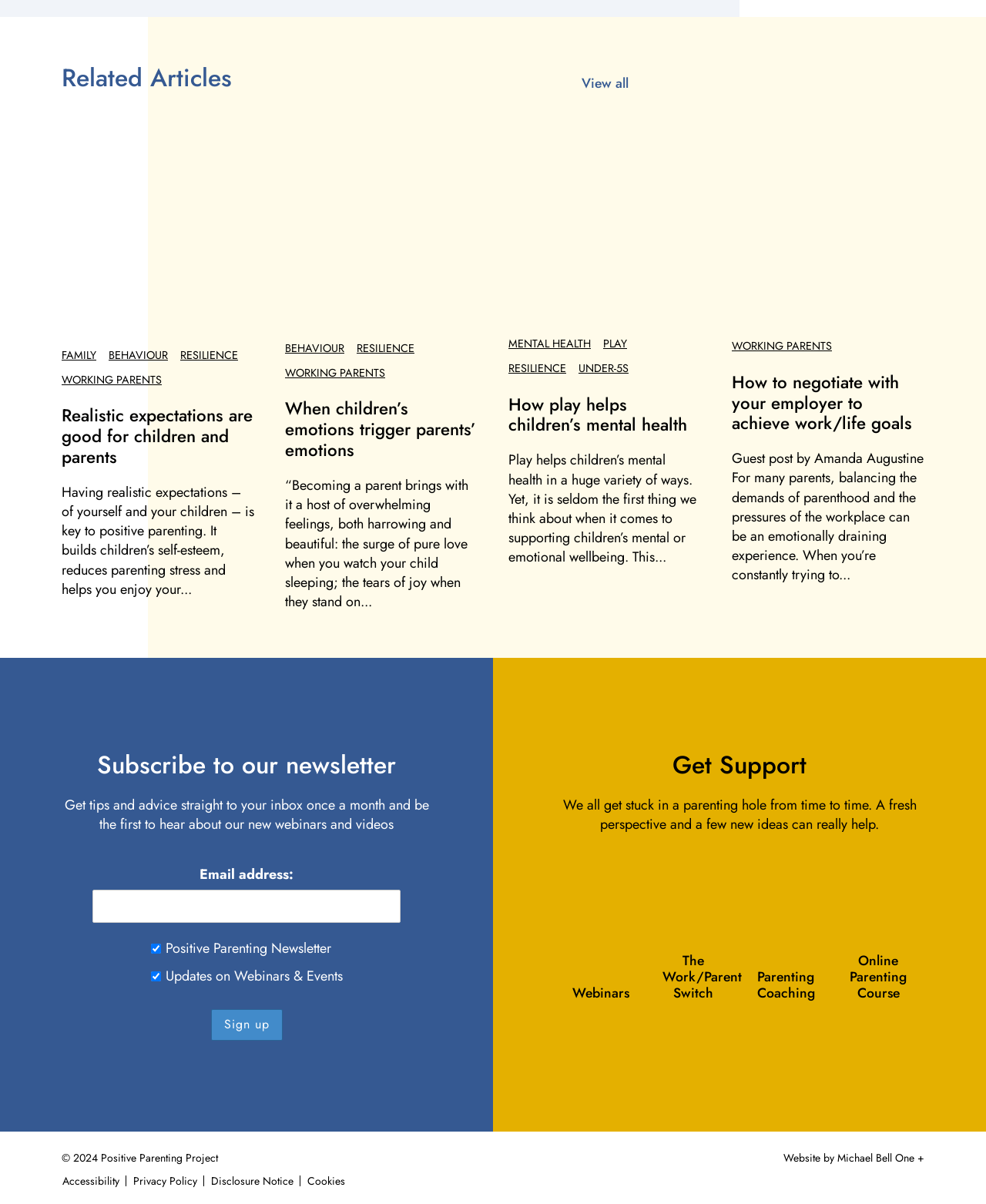Locate the bounding box coordinates of the element to click to perform the following action: 'Subscribe to the newsletter'. The coordinates should be given as four float values between 0 and 1, in the form of [left, top, right, bottom].

[0.214, 0.838, 0.286, 0.864]